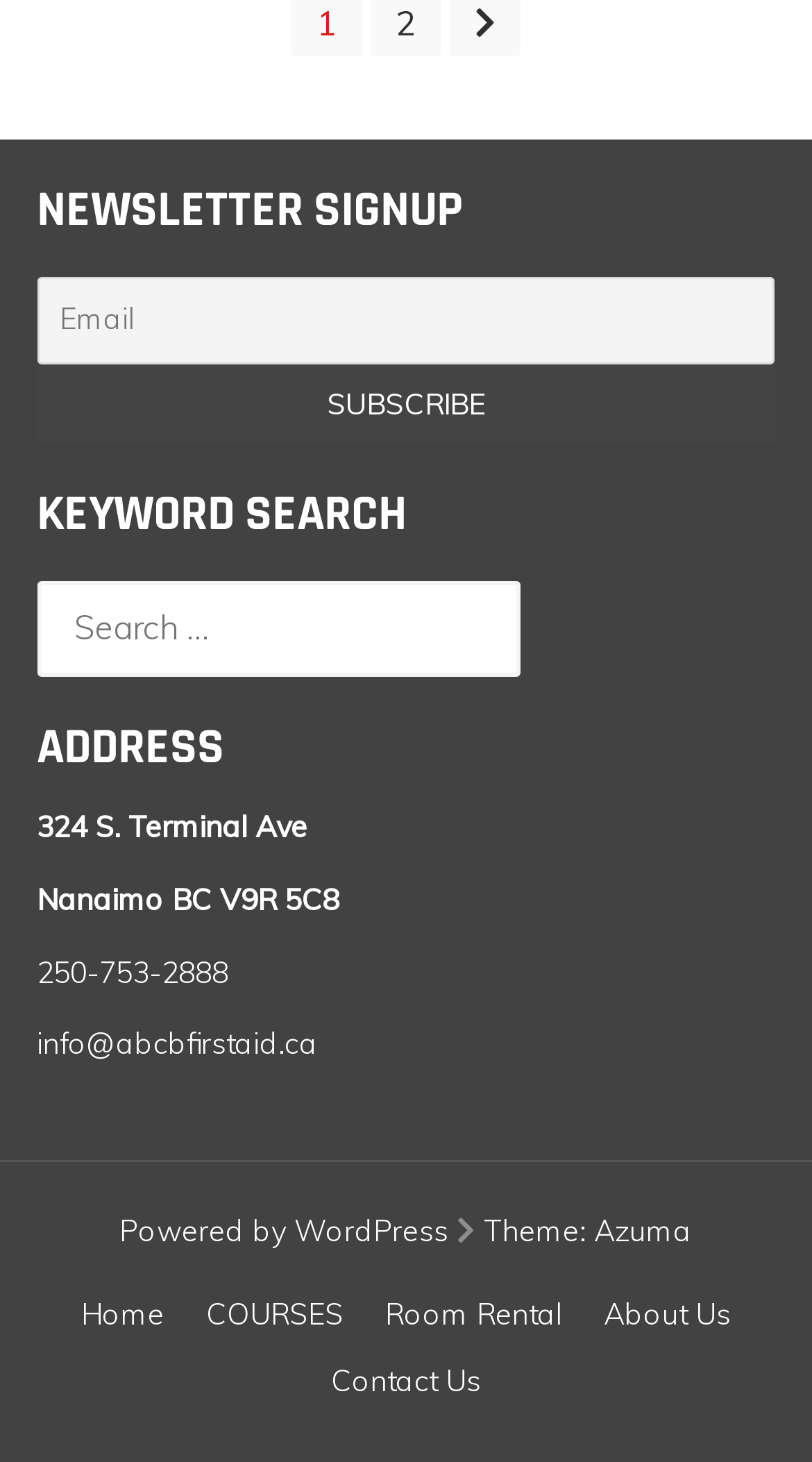Provide the bounding box coordinates for the UI element that is described as: "Home".

[0.1, 0.883, 0.203, 0.908]